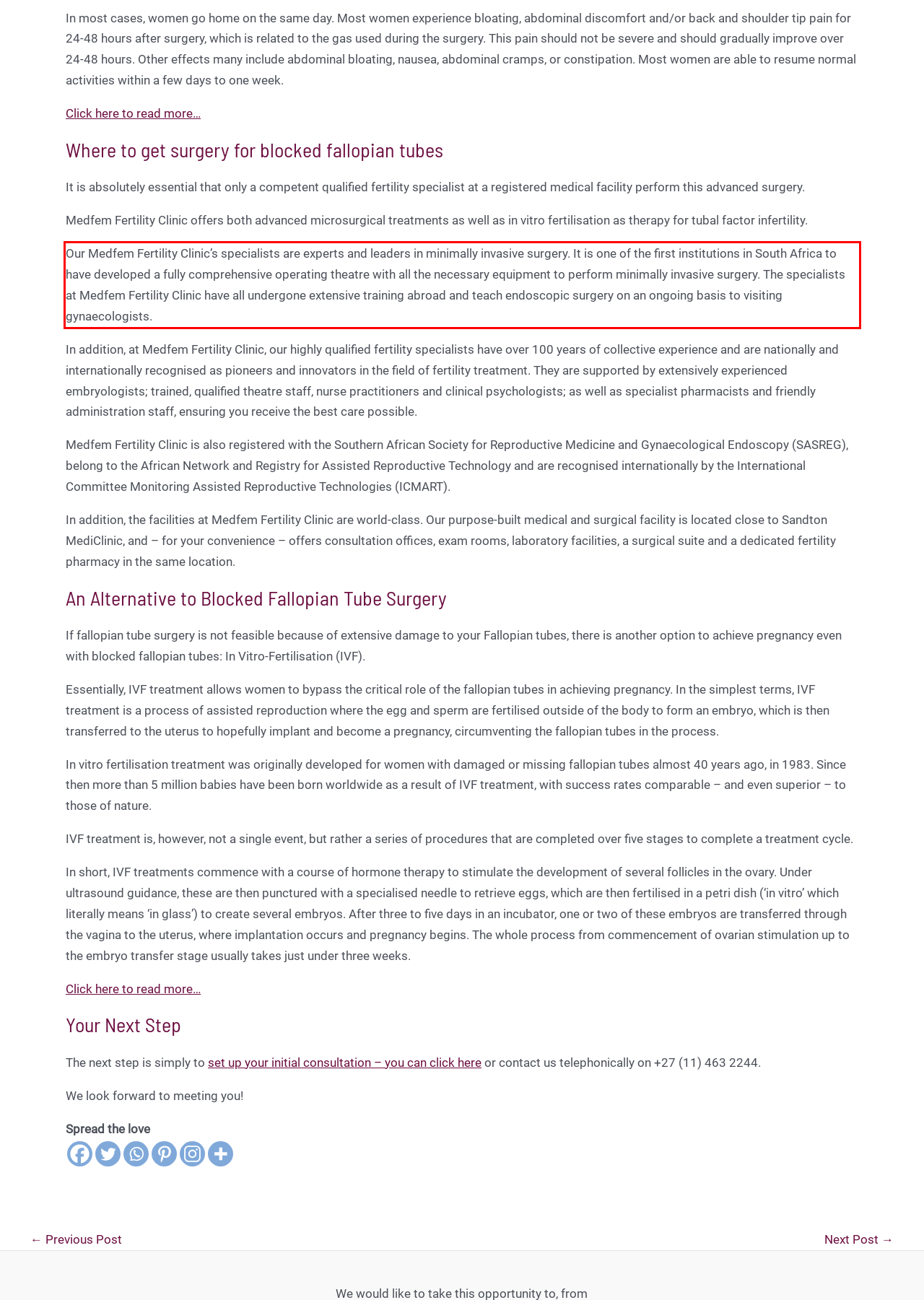Inspect the webpage screenshot that has a red bounding box and use OCR technology to read and display the text inside the red bounding box.

Our Medfem Fertility Clinic’s specialists are experts and leaders in minimally invasive surgery. It is one of the first institutions in South Africa to have developed a fully comprehensive operating theatre with all the necessary equipment to perform minimally invasive surgery. The specialists at Medfem Fertility Clinic have all undergone extensive training abroad and teach endoscopic surgery on an ongoing basis to visiting gynaecologists.